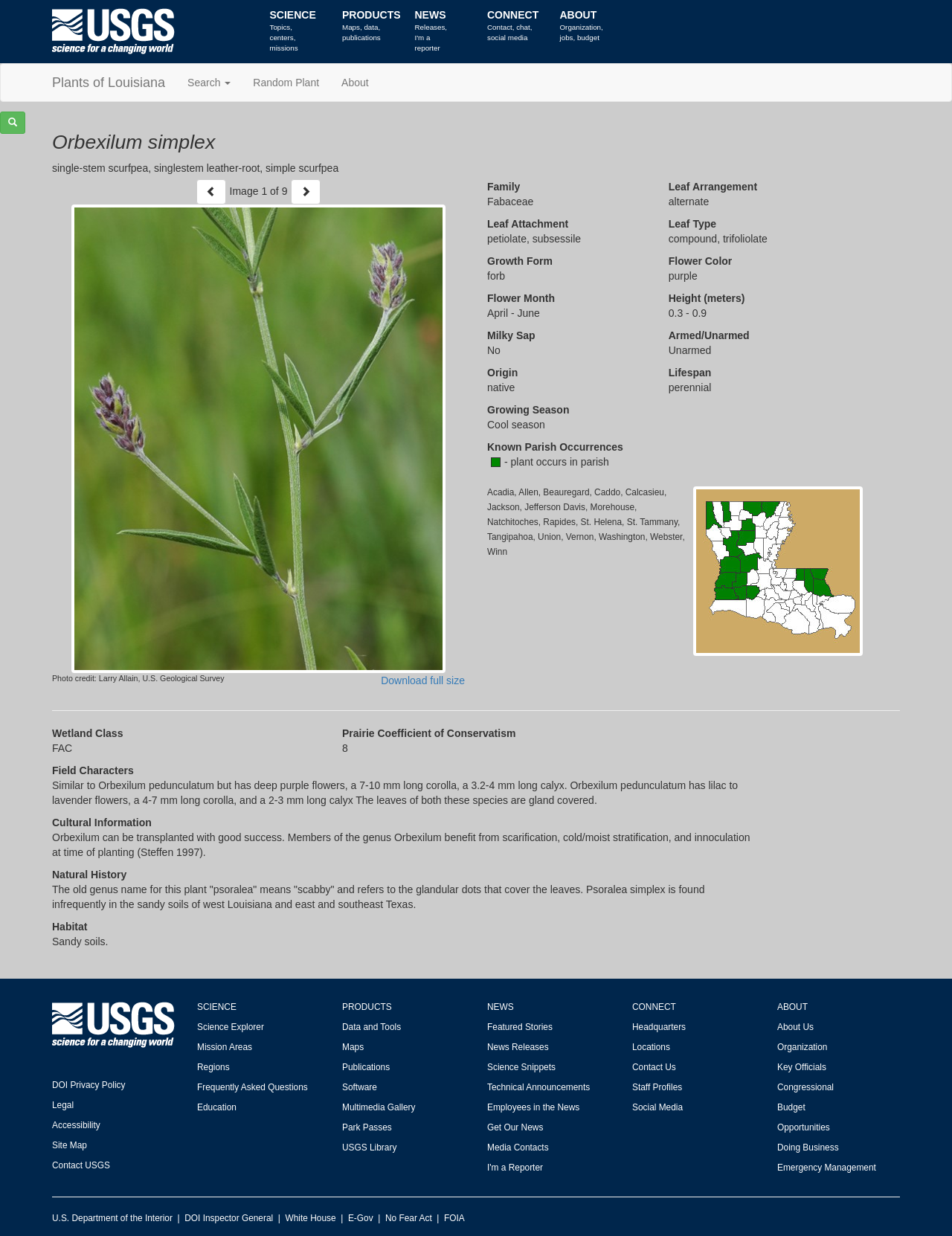Based on the element description, predict the bounding box coordinates (top-left x, top-left y, bottom-right x, bottom-right y) for the UI element in the screenshot: Employees in the News

[0.512, 0.892, 0.609, 0.9]